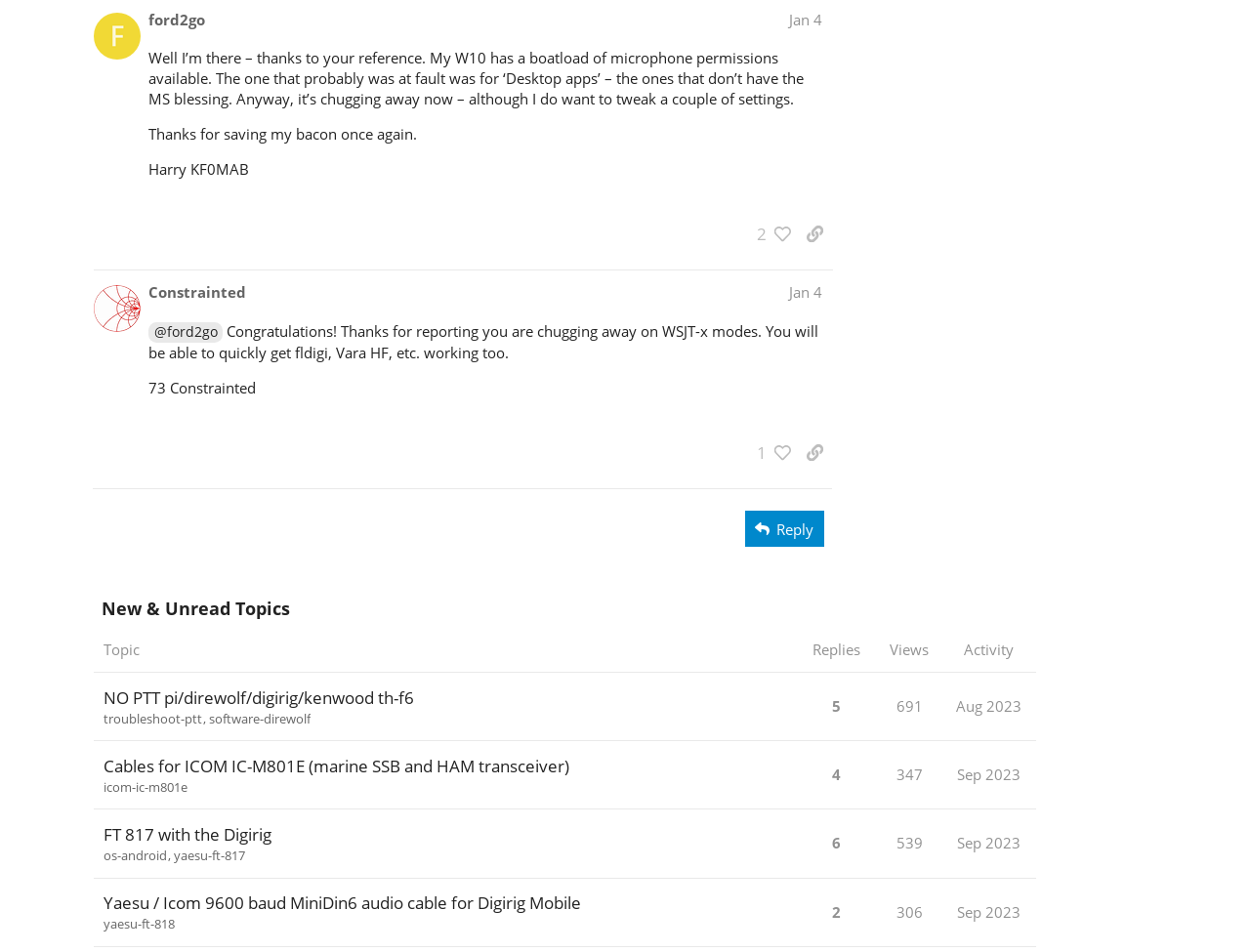Please specify the bounding box coordinates in the format (top-left x, top-left y, bottom-right x, bottom-right y), with values ranging from 0 to 1. Identify the bounding box for the UI component described as follows: FT 817 with the Digirig

[0.083, 0.849, 0.217, 0.903]